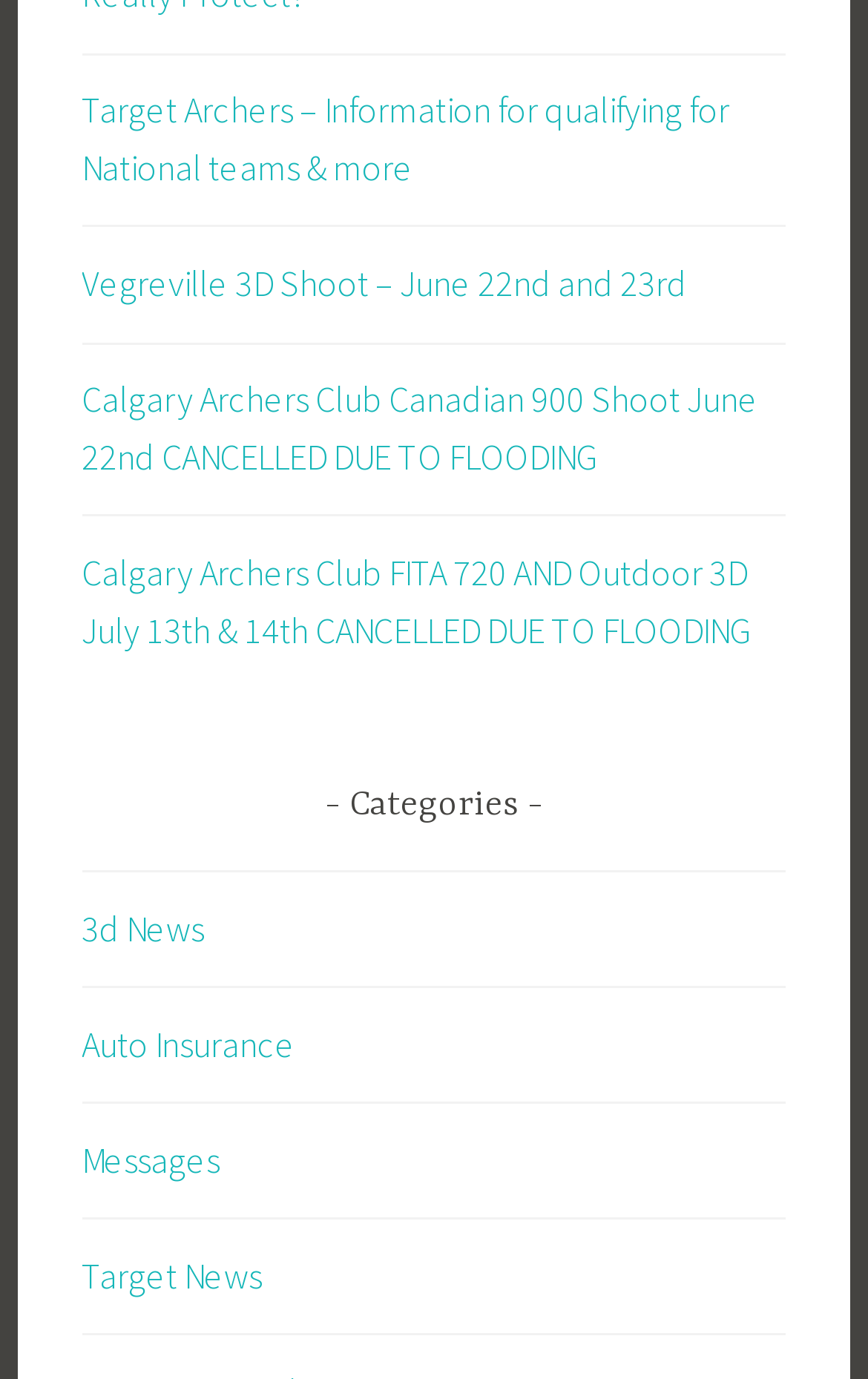Respond to the following query with just one word or a short phrase: 
What is the theme of the webpage?

Archery